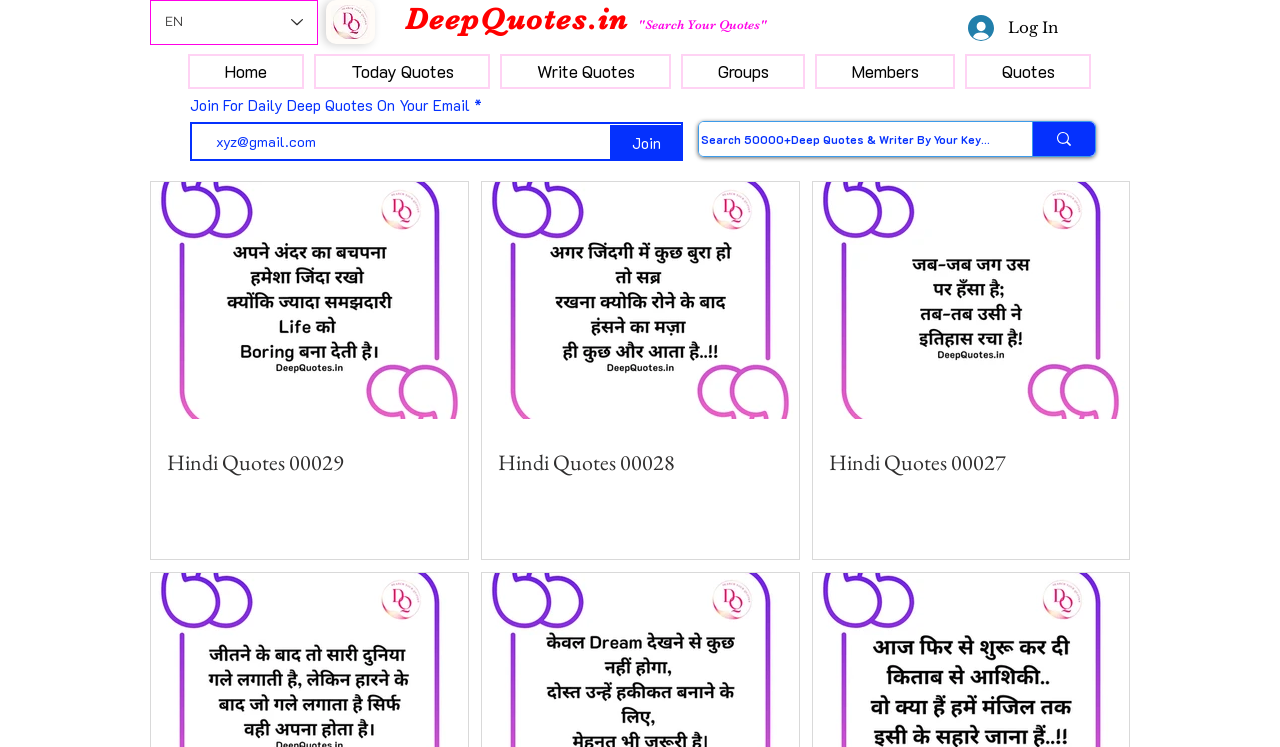Find the bounding box coordinates of the clickable area required to complete the following action: "Join for daily deep quotes".

[0.477, 0.168, 0.534, 0.216]